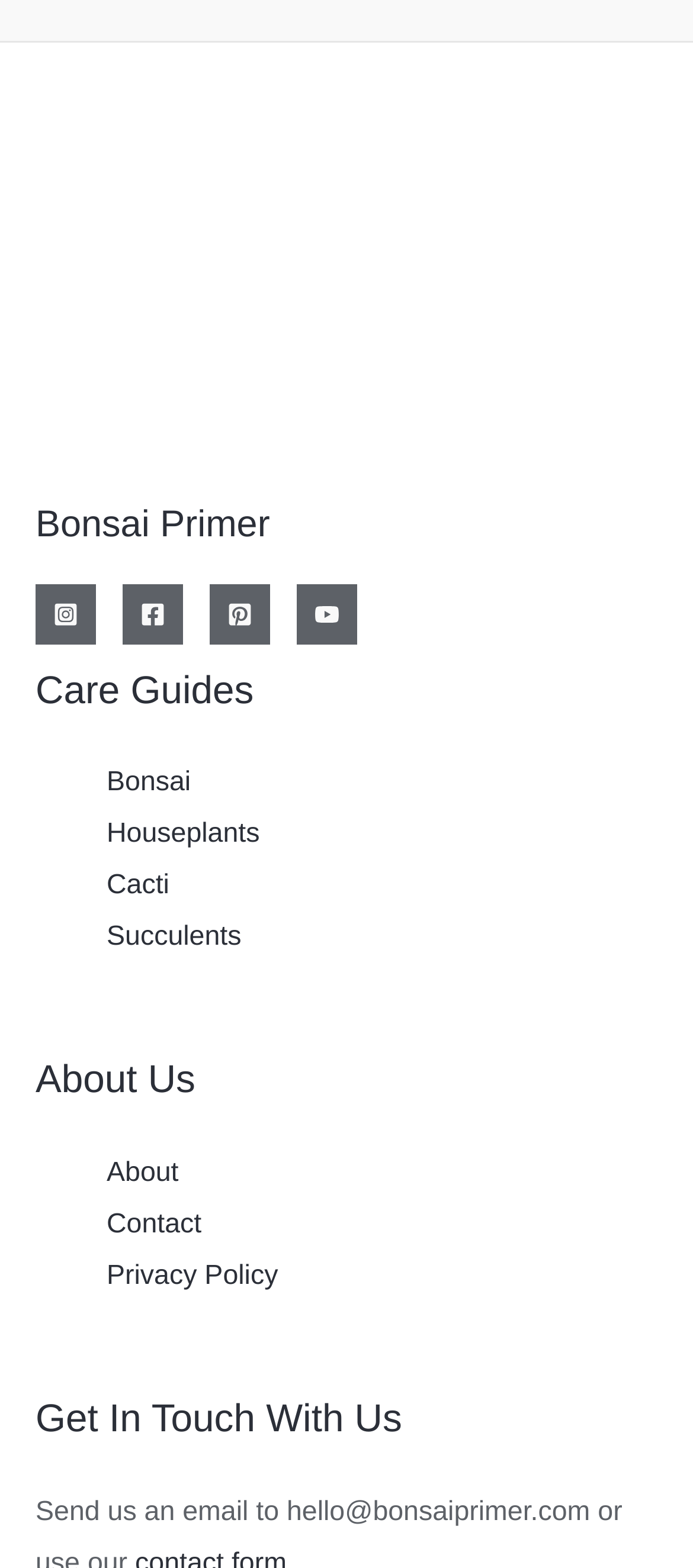Based on the image, please elaborate on the answer to the following question:
What is the last link in the About Us section?

In the 'Footer Widget 3' element, there is a navigation element with the heading 'About Us', which lists three links: About, Contact, and Privacy Policy. The last link in this section is the 'Privacy Policy' link.